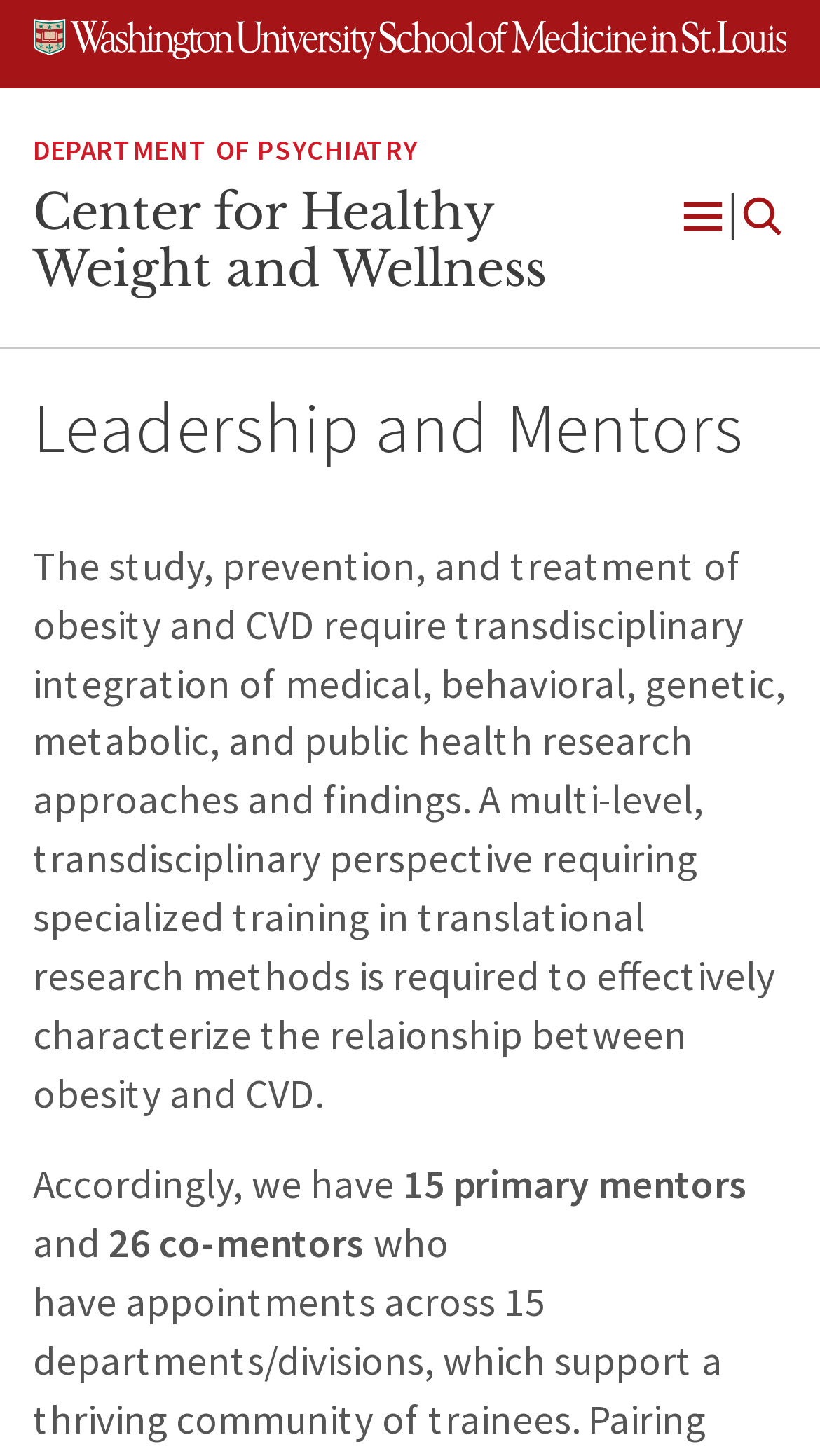How many co-mentors are there?
Provide a detailed and extensive answer to the question.

I found the answer by reading the StaticText element with the text '26 co-mentors' which is located at [0.132, 0.836, 0.445, 0.871].